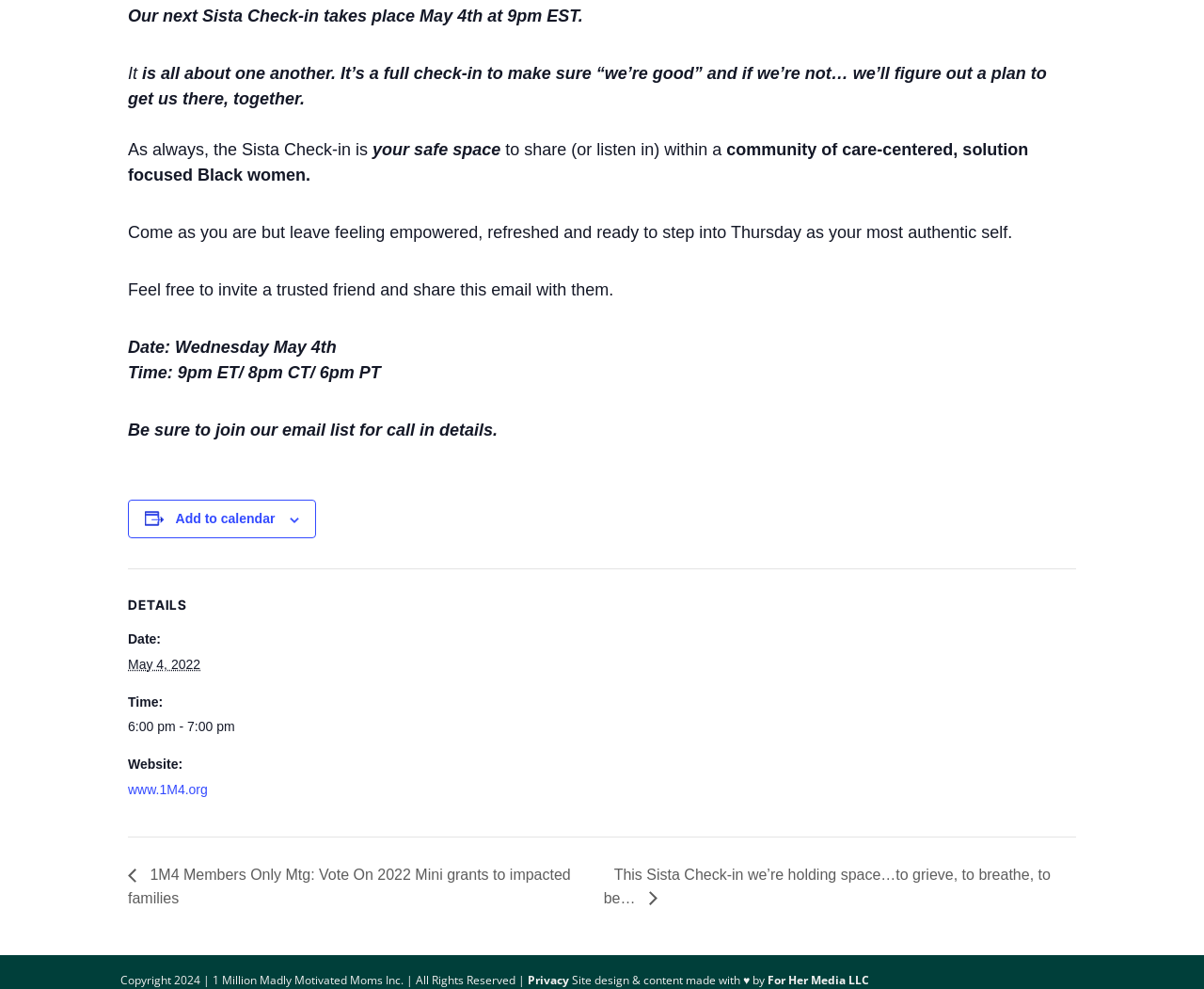Give the bounding box coordinates for the element described as: "Add to calendar".

[0.146, 0.517, 0.228, 0.532]